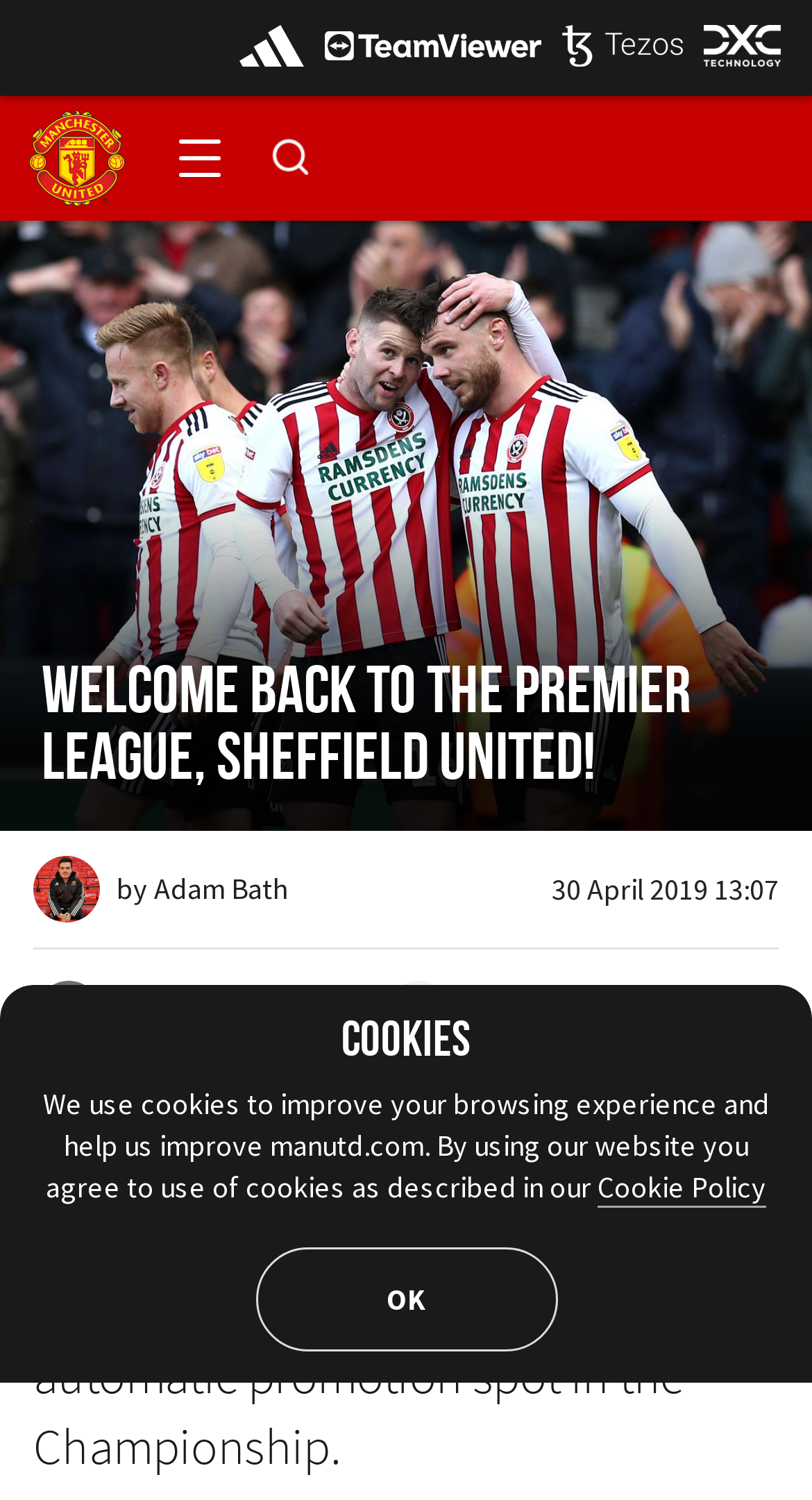Highlight the bounding box coordinates of the element you need to click to perform the following instruction: "Copy the link."

[0.146, 0.653, 0.444, 0.7]